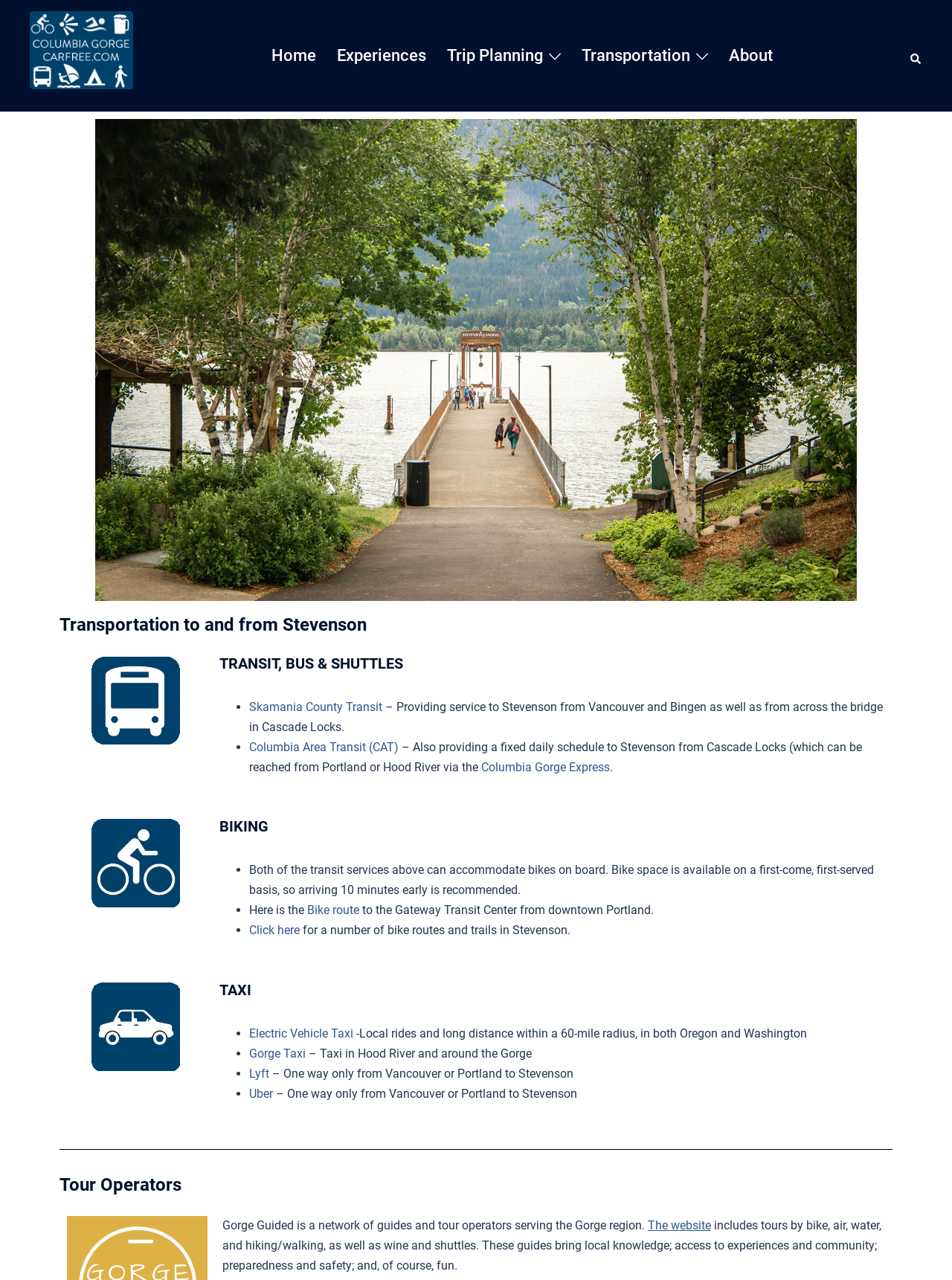Give an extensive and precise description of the webpage.

The webpage is about Stevenson, Columbia Gorge, and car-free transportation options. At the top, there is a logo with the text "Columbia Gorge Car Free" and an image with the same name. Below the logo, there is a navigation menu with links to "Home", "Experiences", "Trip Planning", "Transportation", and "About". 

The main content of the page is divided into sections, each with a heading. The first section is "Transportation to and from Stevenson", which provides information about transit, bus, and shuttle services. There are two list items, each with a link to a transit service provider, Skamania County Transit and Columbia Area Transit (CAT), along with a brief description of their services.

The next section is "BIKING", which discusses biking options in Stevenson. There are three list items, each with information about biking, including the availability of bike space on transit services, a bike route to the Gateway Transit Center from downtown Portland, and links to bike routes and trails in Stevenson.

The following section is "TAXI", which lists four taxi services, including Electric Vehicle Taxi, Gorge Taxi, Lyft, and Uber, along with their services and areas of operation.

The final section is "Tour Operators", which introduces Gorge Guided, a network of guides and tour operators serving the Gorge region. The section provides a brief description of the services offered, including tours by bike, air, water, and hiking/walking, as well as wine and shuttles. There is also a link to the Gorge Guided website.